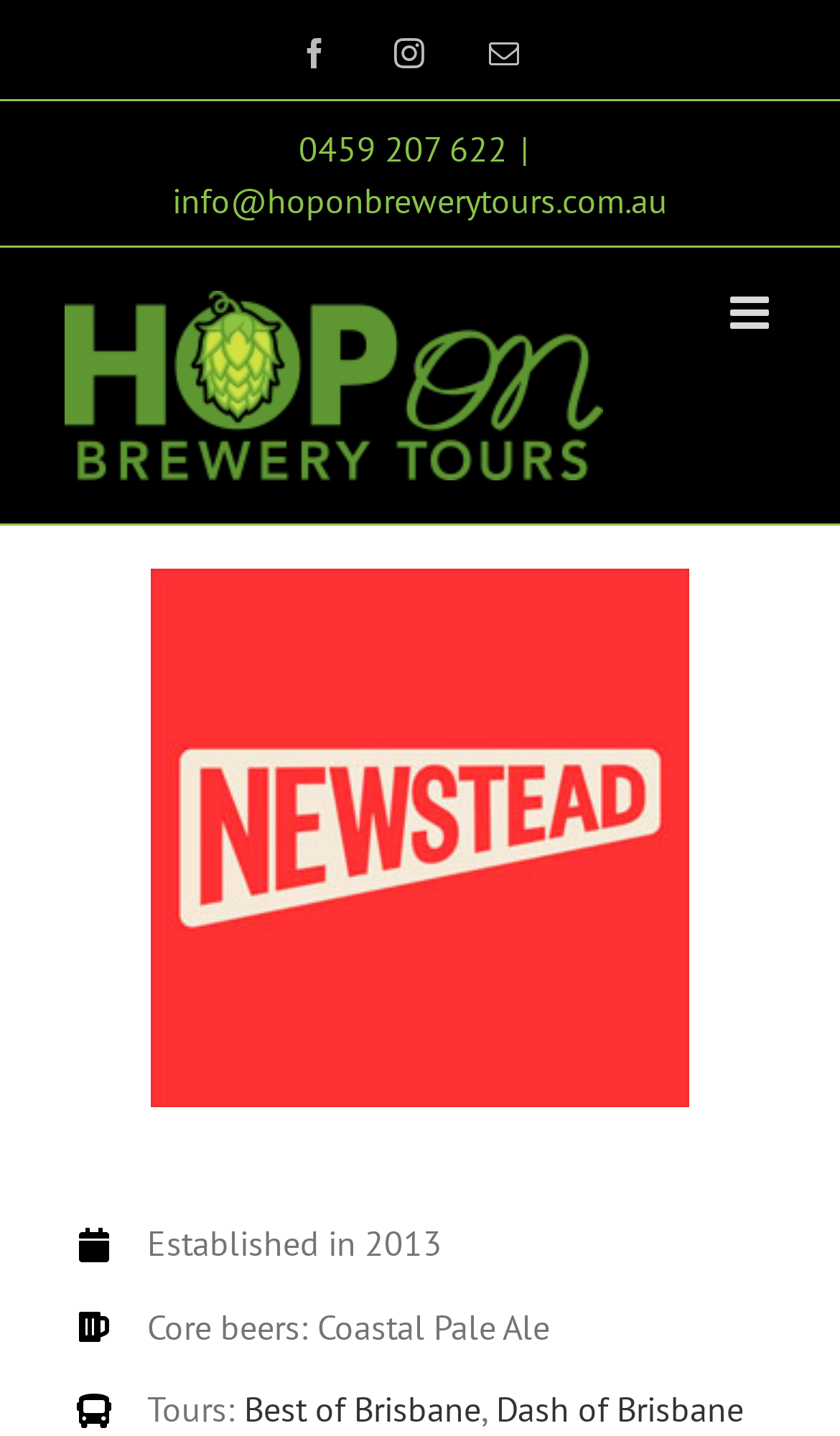Please identify the bounding box coordinates of the clickable element to fulfill the following instruction: "Call the brewery". The coordinates should be four float numbers between 0 and 1, i.e., [left, top, right, bottom].

[0.355, 0.088, 0.604, 0.118]